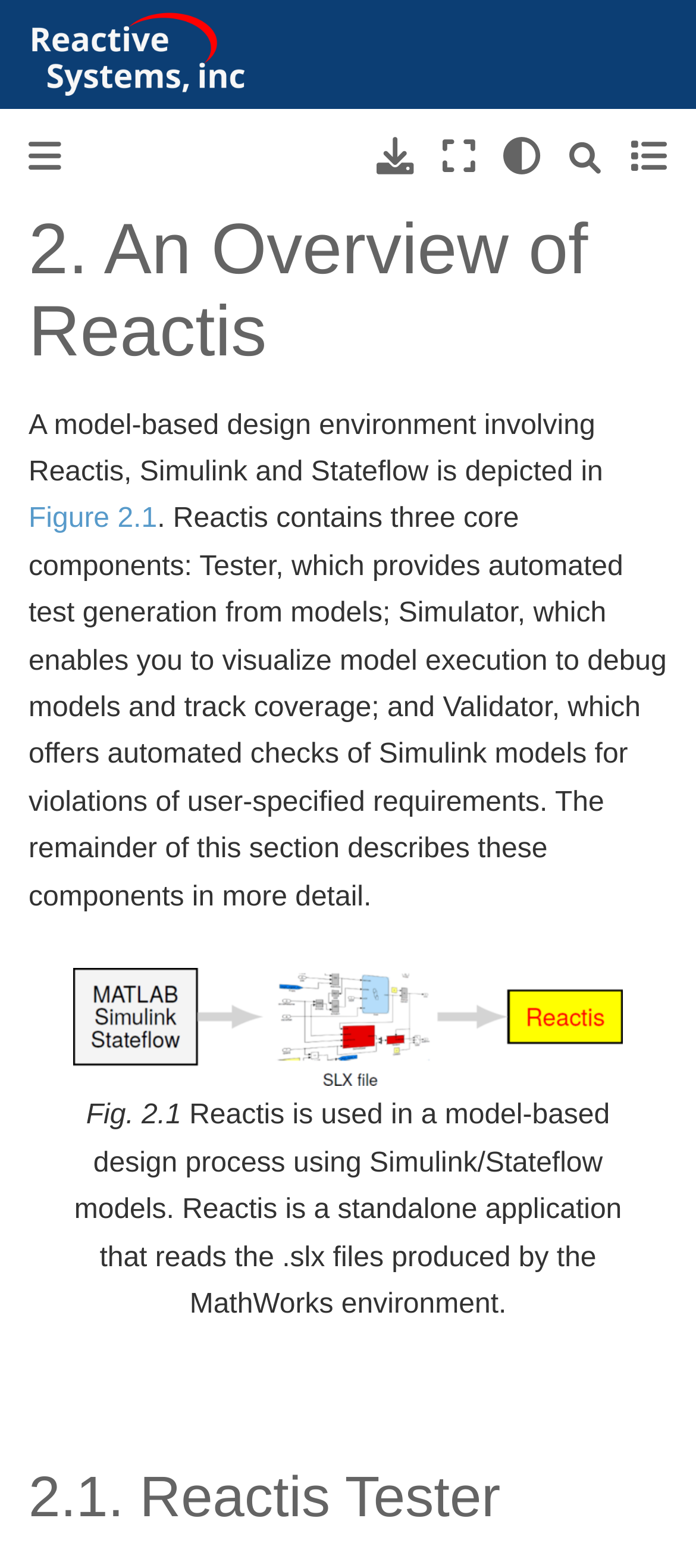Identify and provide the bounding box coordinates of the UI element described: "aria-label="Fullscreen mode"". The coordinates should be formatted as [left, top, right, bottom], with each number being a float between 0 and 1.

[0.615, 0.083, 0.703, 0.119]